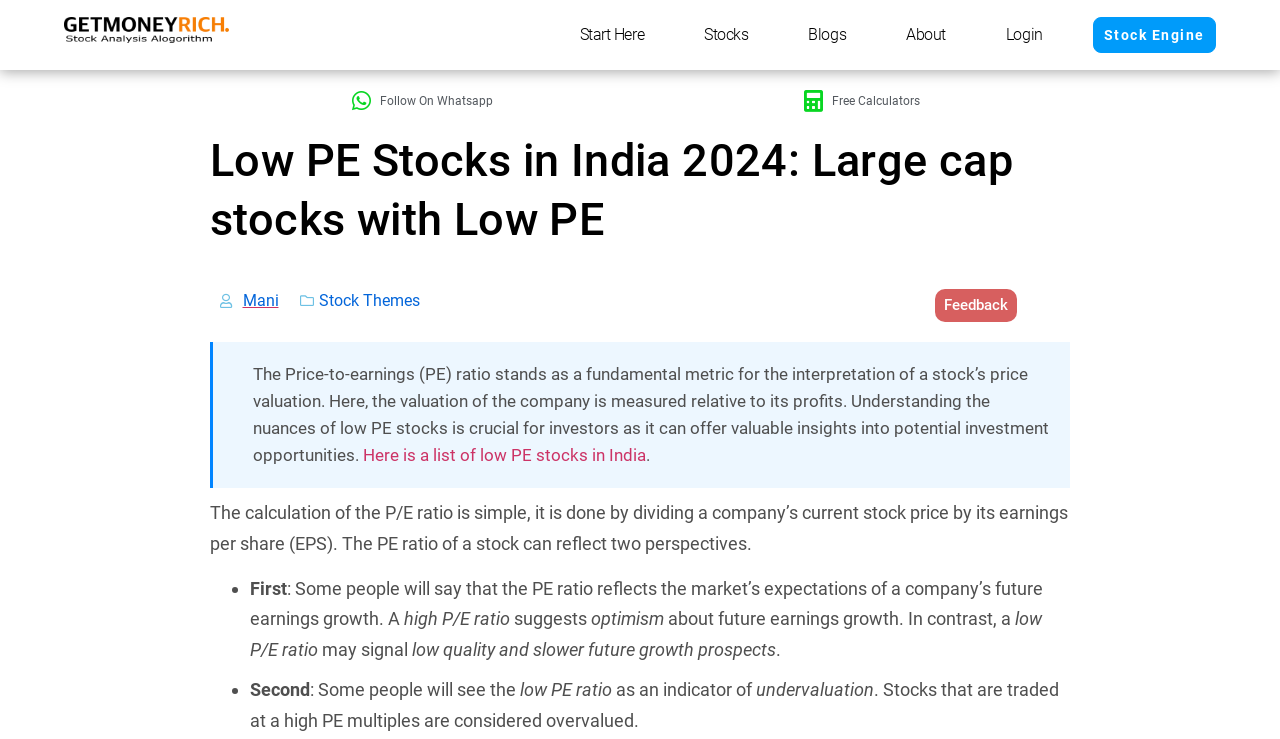What is the alternative perspective of a low P/E ratio?
Answer the question in a detailed and comprehensive manner.

According to the webpage, some people see a low P/E ratio as an indicator of undervaluation, which means that the stock is traded at a lower price than its intrinsic value.